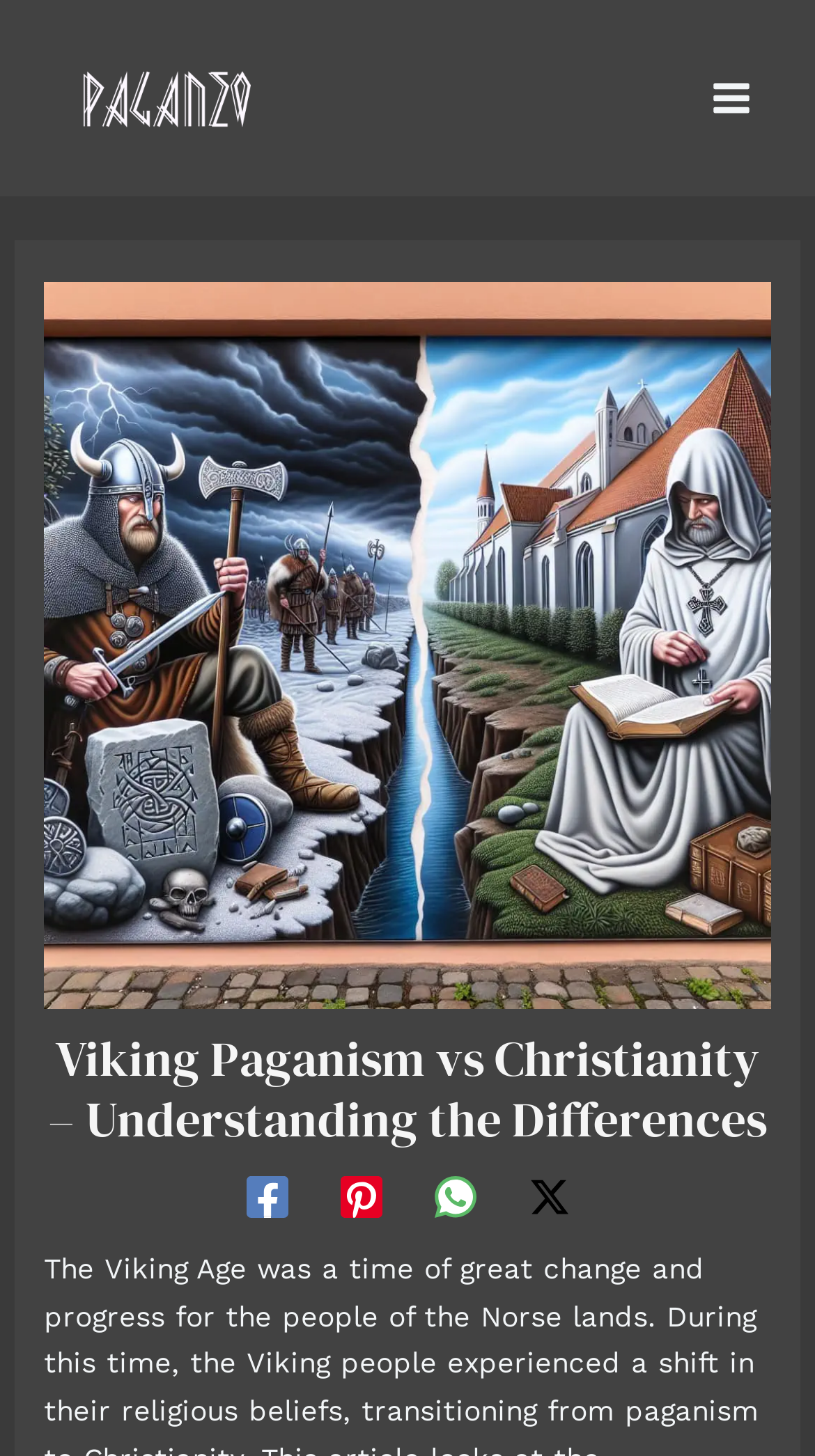From the details in the image, provide a thorough response to the question: What is the name of the website?

I looked at the top-left corner of the webpage and found the logo and text 'Paganeo', which is likely the name of the website.